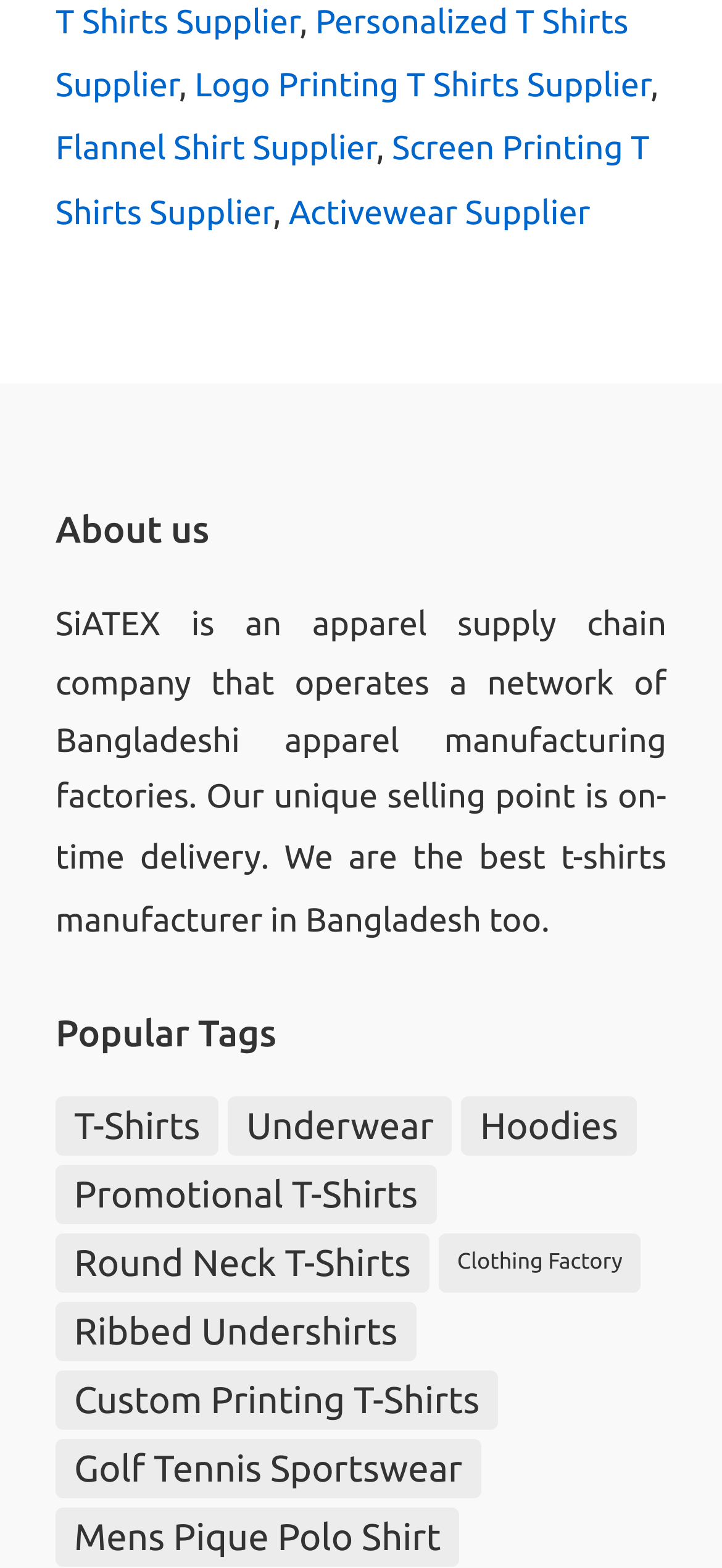What type of products does SiATEX manufacture?
Answer the question with a detailed explanation, including all necessary information.

From the various links and text on the webpage, such as 'T-shirts Manufacturer', 'Customized Printed Hoodie', 'Cotton Shirt Supplier', etc., we can infer that SiATEX manufactures apparel products.